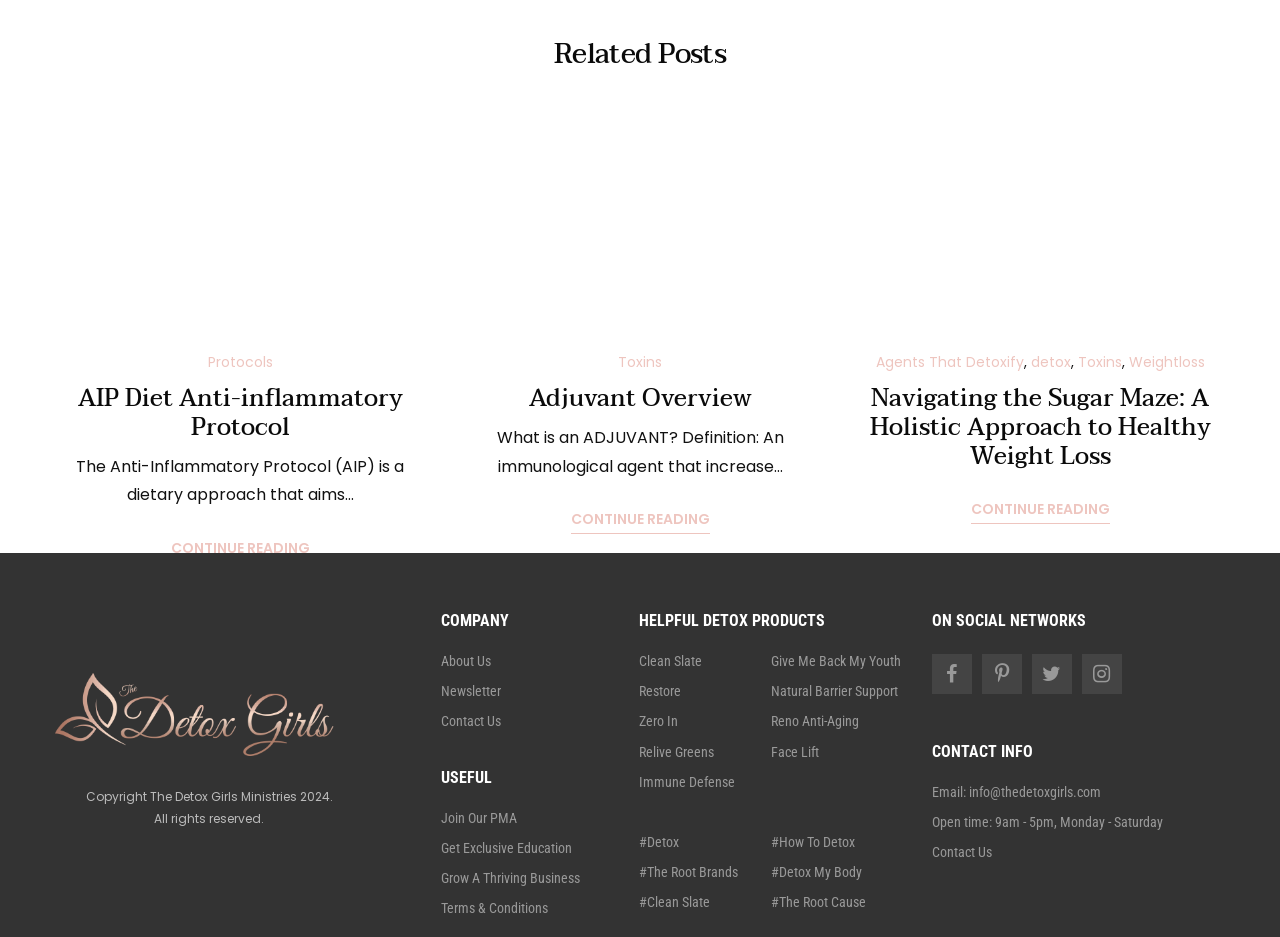Please respond in a single word or phrase: 
What is the purpose of the image in the second article?

Illustrating Adjuvant Overview